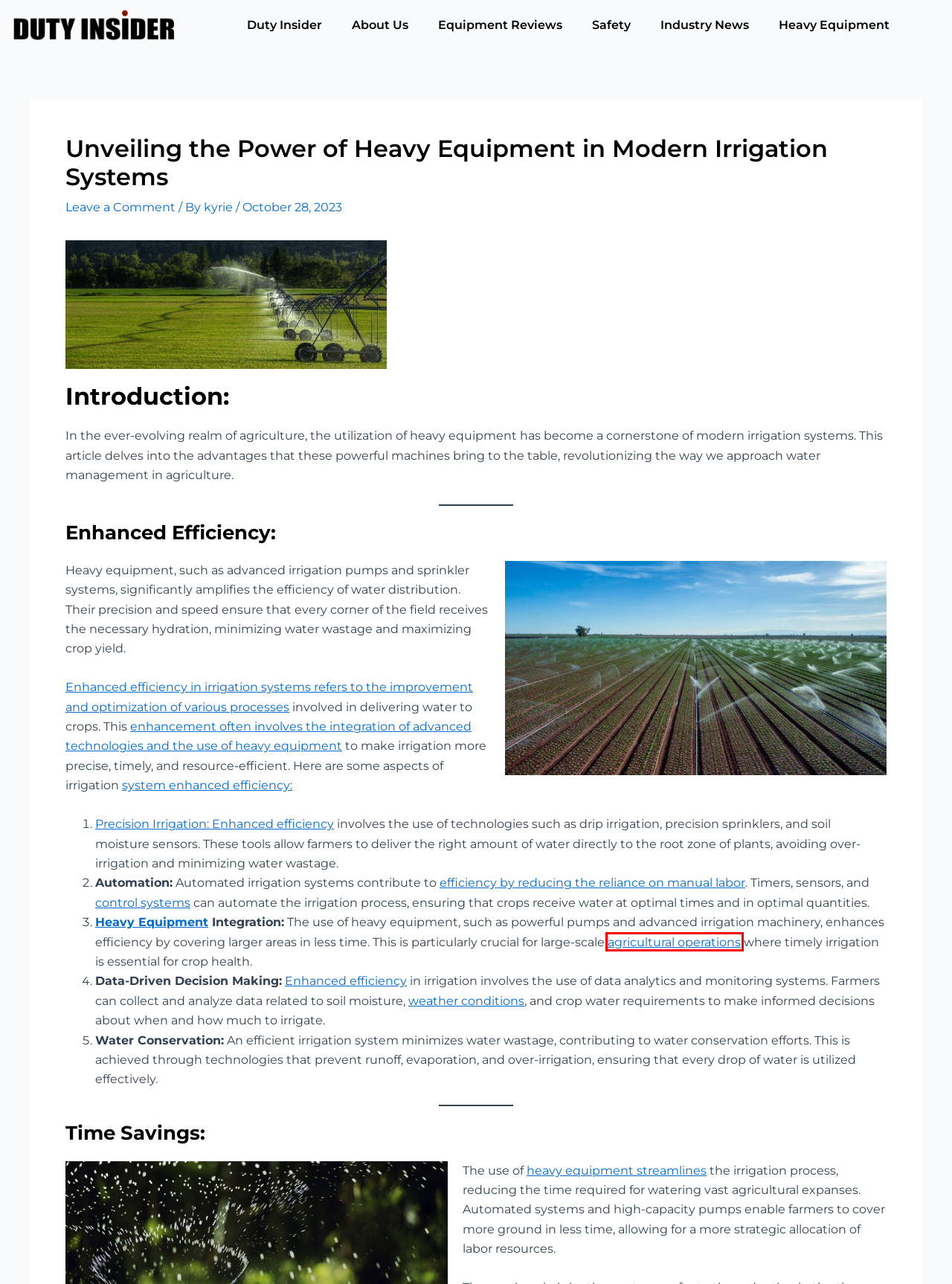Inspect the screenshot of a webpage with a red rectangle bounding box. Identify the webpage description that best corresponds to the new webpage after clicking the element inside the bounding box. Here are the candidates:
A. kyrie
B. About Us
C. 10 Essential Safety Tips for Heavy Equipment Operators
D. Unveiling the Primary Functions of Agricultural Equipment: Enhancing Efficiency and Productivity
E. Home
F. Advantages of Industrial Machinery | Enhancing Efficiency and Productivity over Manual Labor
G. Enhancing Precision and Efficiency: The Function of Road Construction Equipment with GPS Systems
H. Mastering the Machinery | Skills and Training for Operating Agricultural Equipment

H